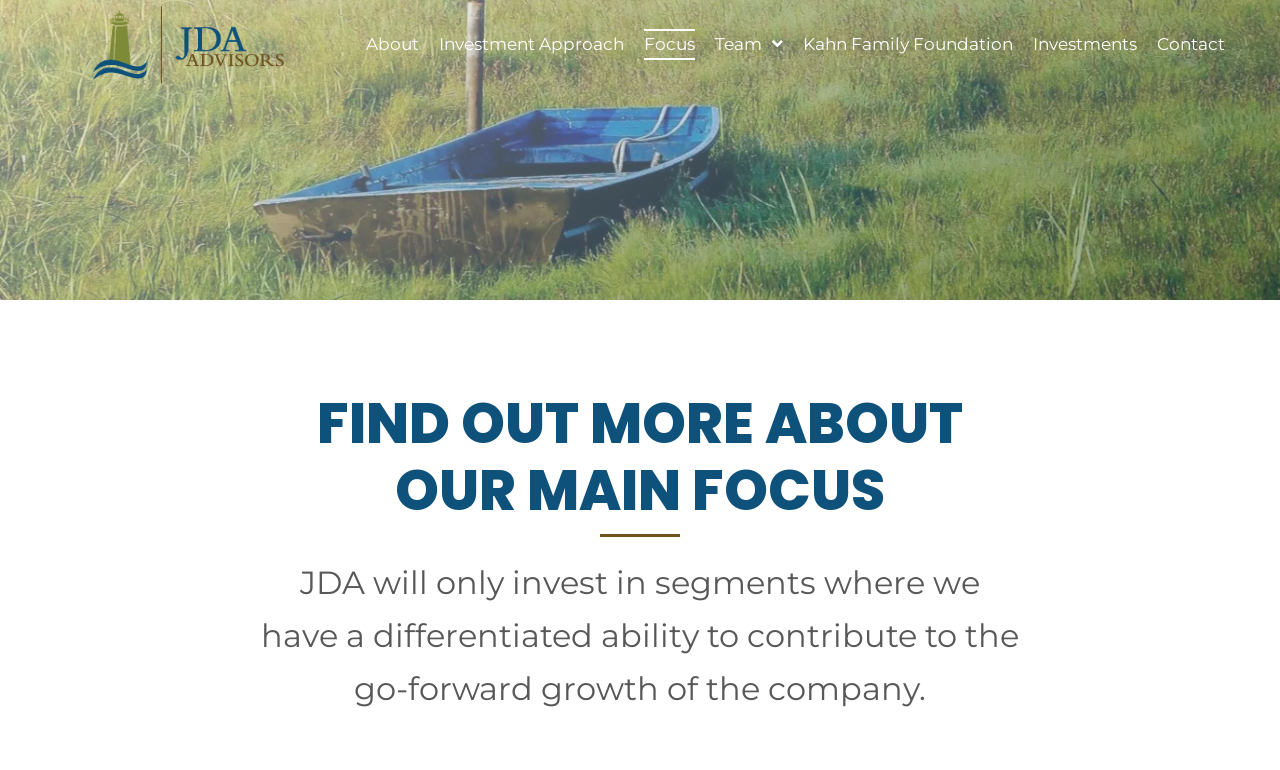What is the text below the 'FIND OUT MORE ABOUT OUR MAIN FOCUS' heading?
Based on the screenshot, provide a one-word or short-phrase response.

JDA will only invest in segments where we have a differentiated ability to contribute to the go-forward growth of the company.